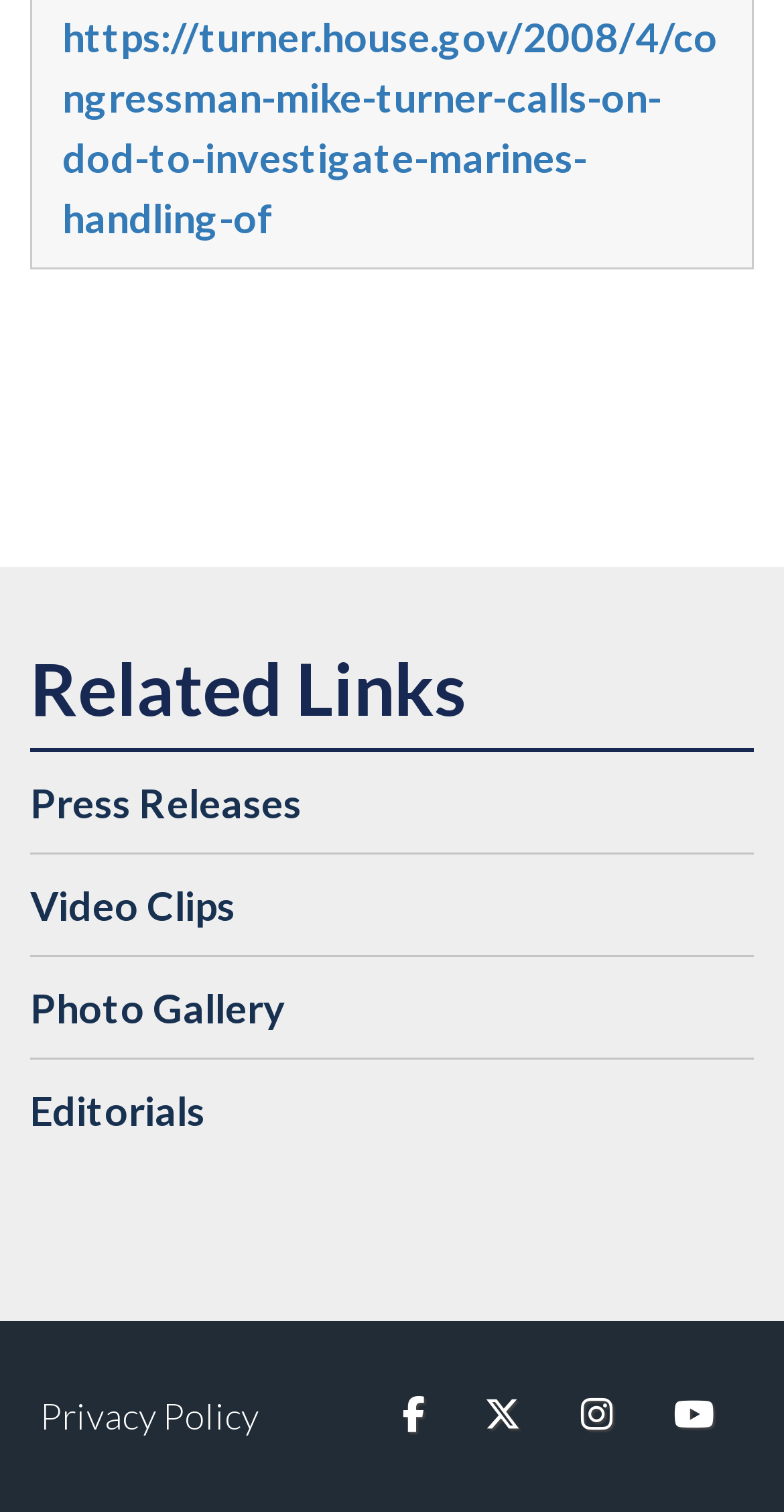Provide the bounding box coordinates of the UI element that matches the description: "https://turner.house.gov/2008/4/congressman-mike-turner-calls-on-dod-to-investigate-marines-handling-of".

[0.079, 0.008, 0.915, 0.159]